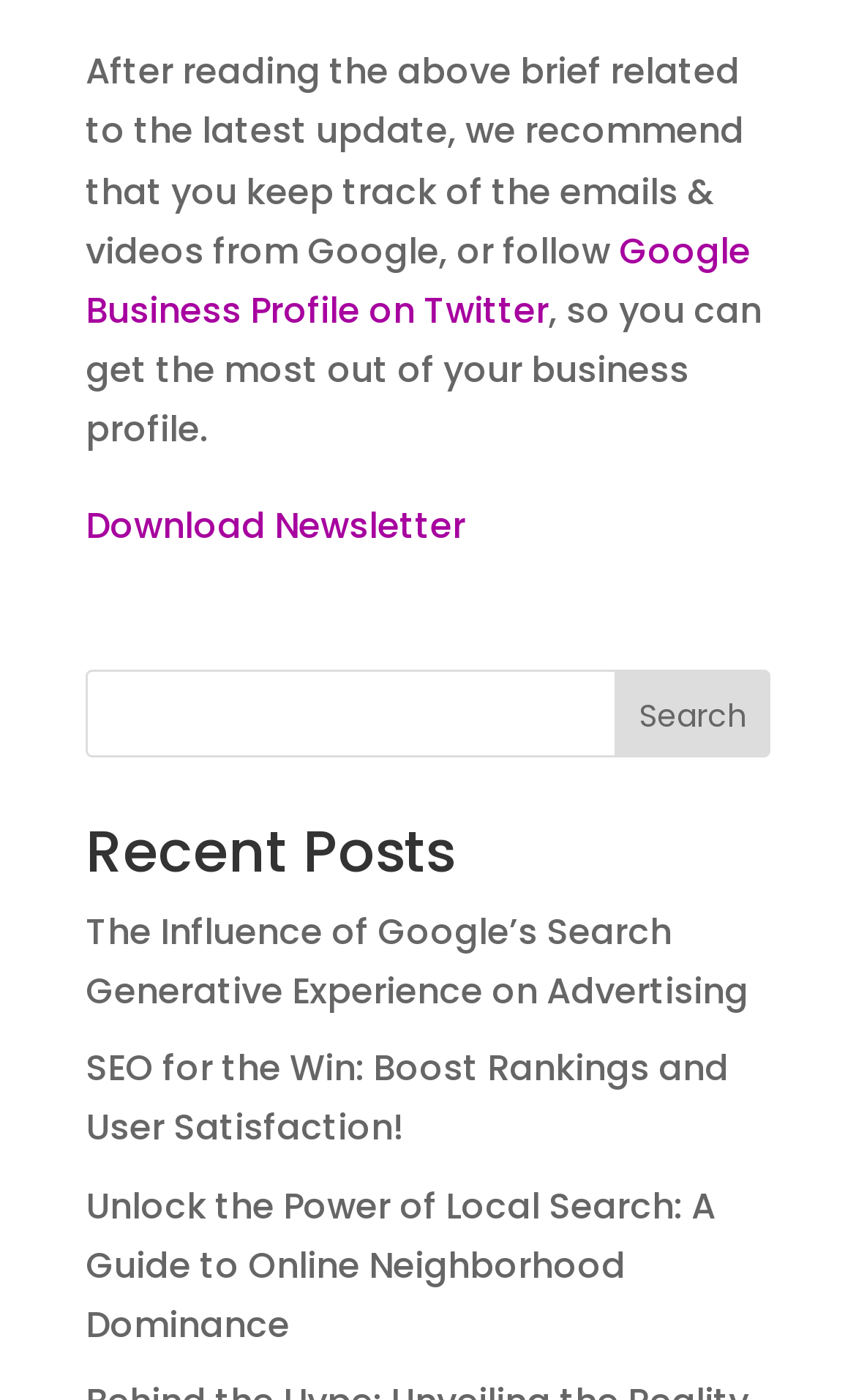Using the elements shown in the image, answer the question comprehensively: What is the recommended action after reading the latest update?

The webpage suggests that after reading the latest update, users should keep track of emails and videos from Google or follow Google Business Profile on Twitter to get the most out of their business profile.